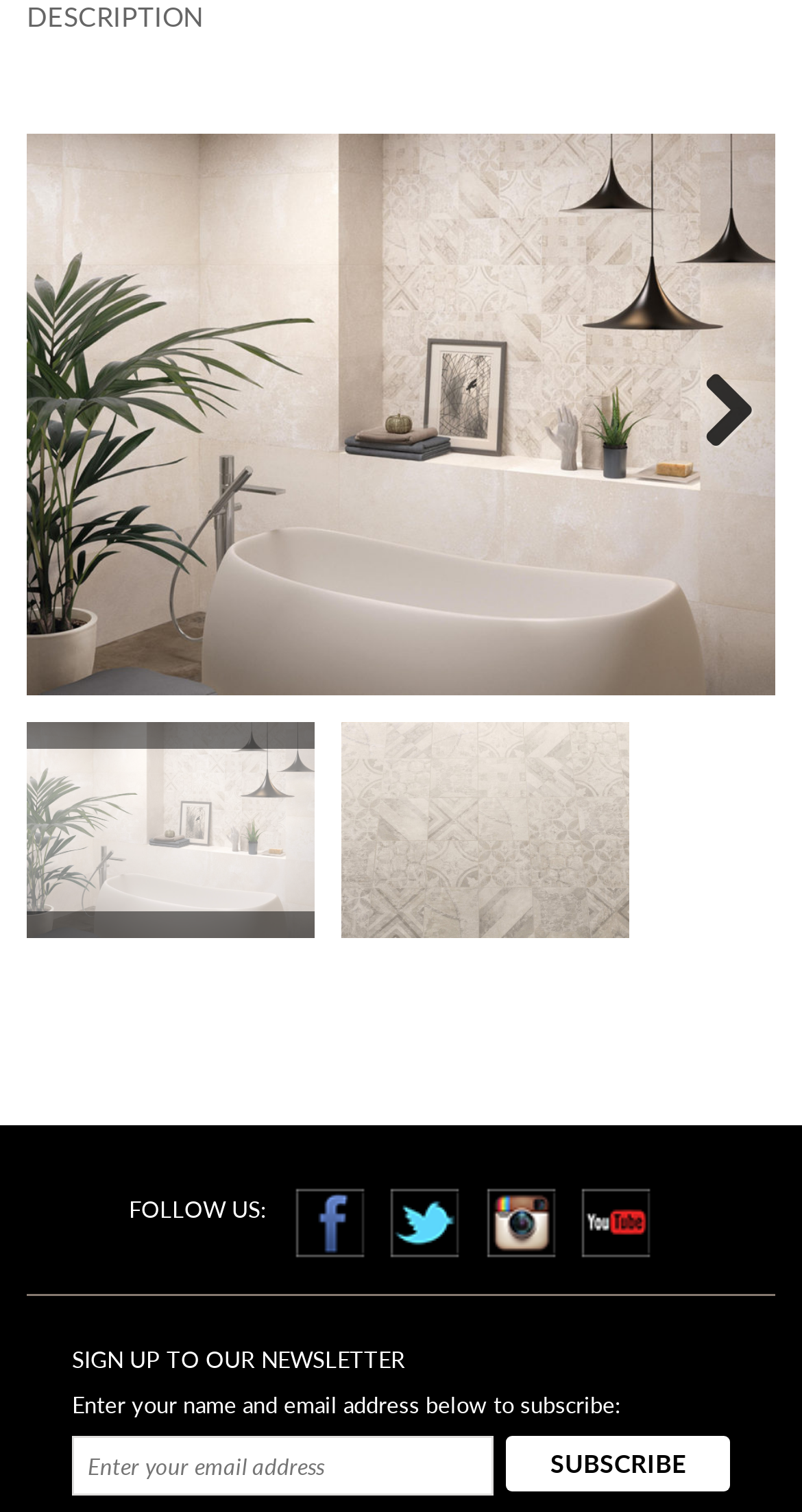Examine the image and give a thorough answer to the following question:
How many social media links are available?

There are four links with the text 'facebook' and corresponding images, which suggests that they are links to the company's Facebook page.